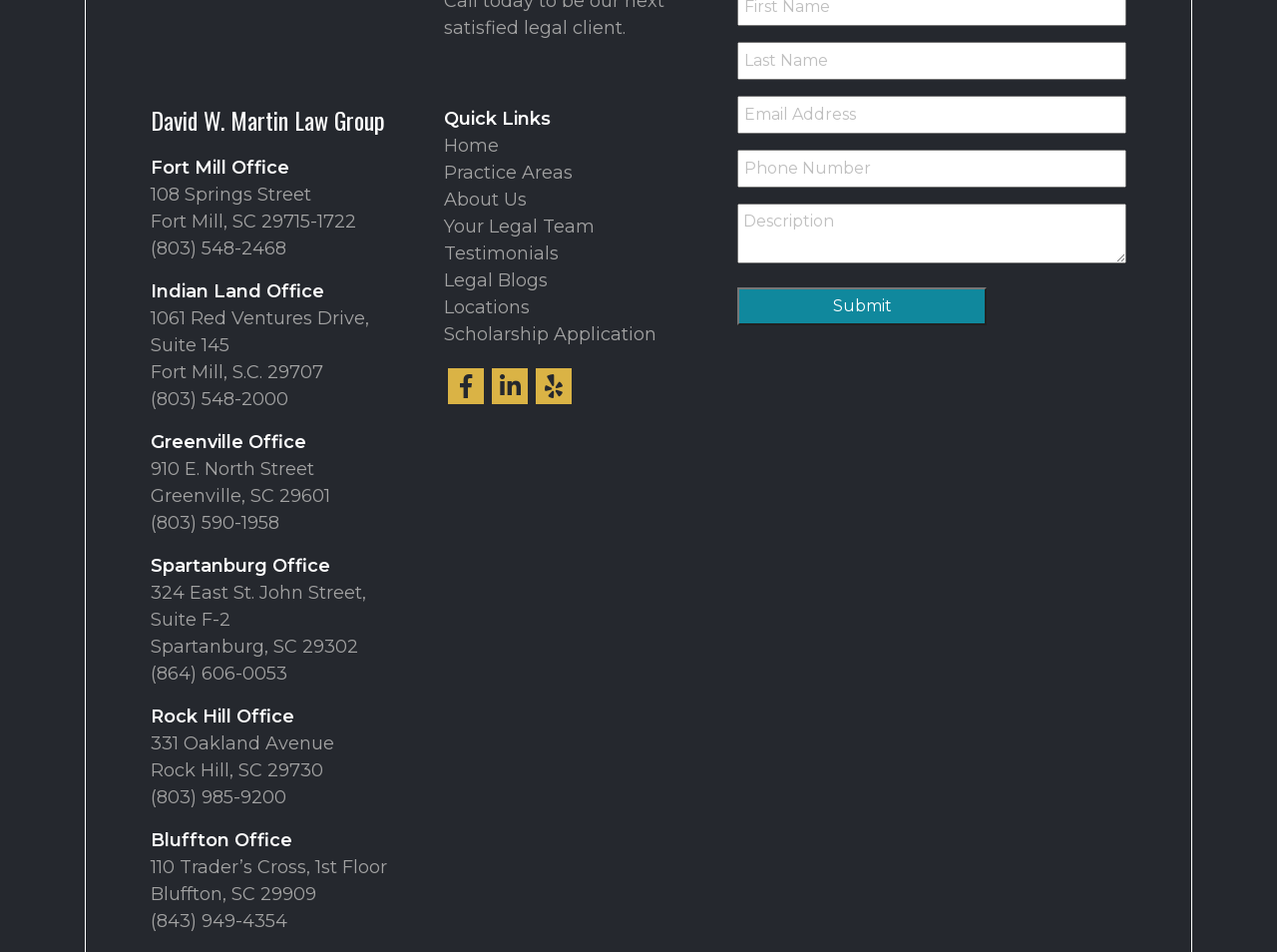Locate the bounding box coordinates of the region to be clicked to comply with the following instruction: "Visit the 'Practice Areas' page". The coordinates must be four float numbers between 0 and 1, in the form [left, top, right, bottom].

[0.348, 0.17, 0.448, 0.193]